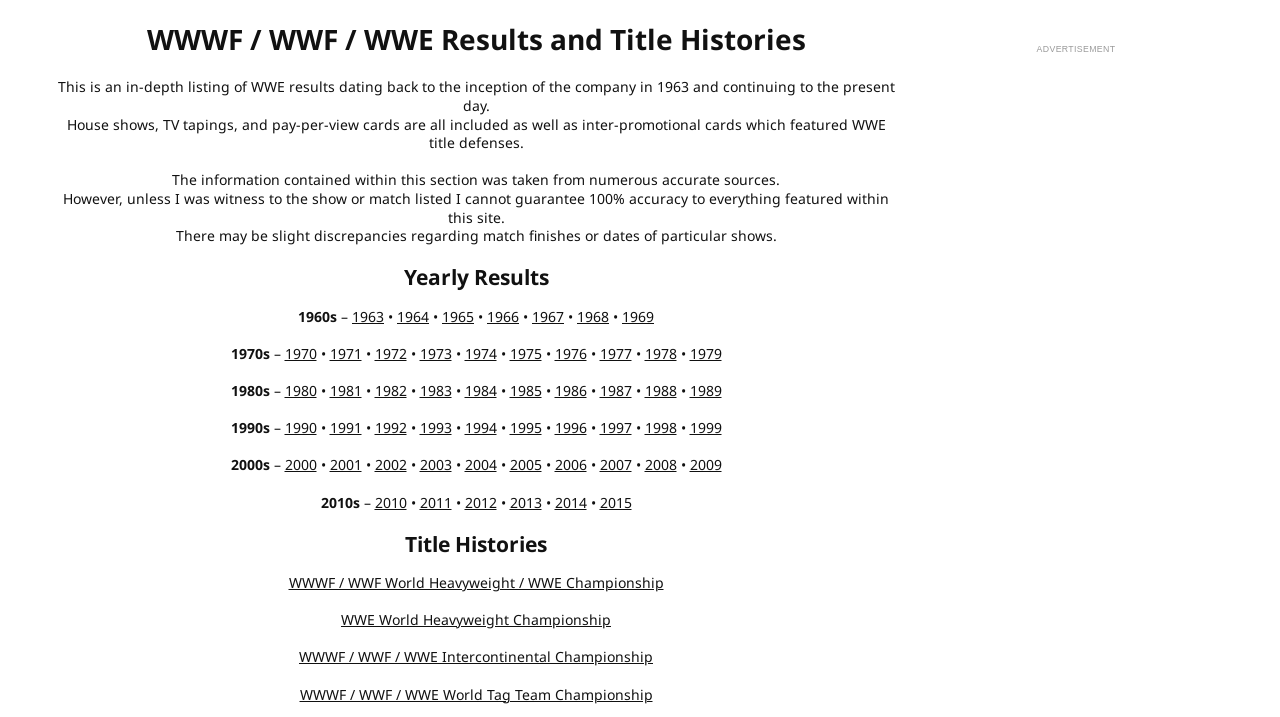What is the format of the WWE results listing?
Please provide a single word or phrase as the answer based on the screenshot.

Yearly